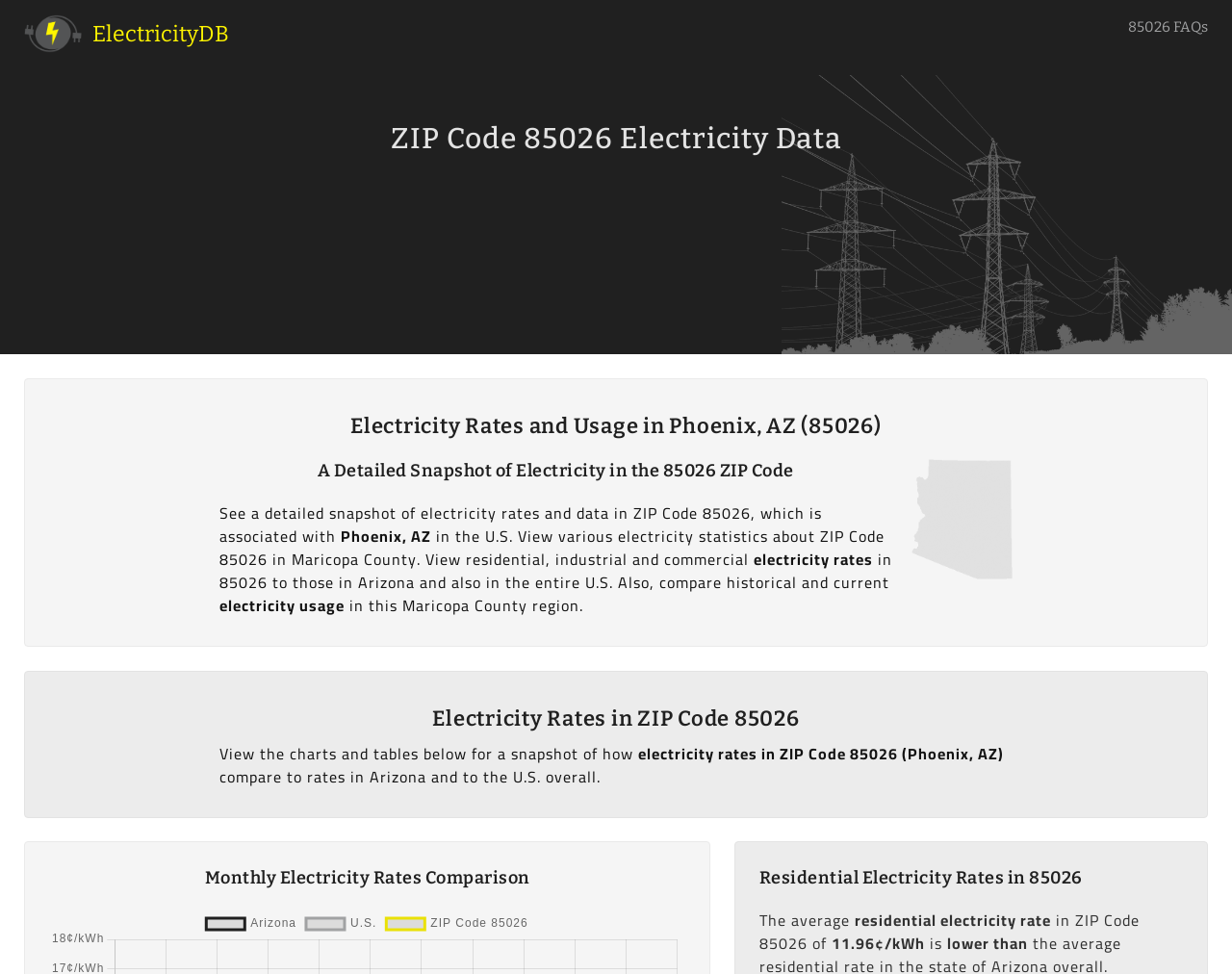What is the state of ZIP Code 85026?
Give a single word or phrase answer based on the content of the image.

Arizona